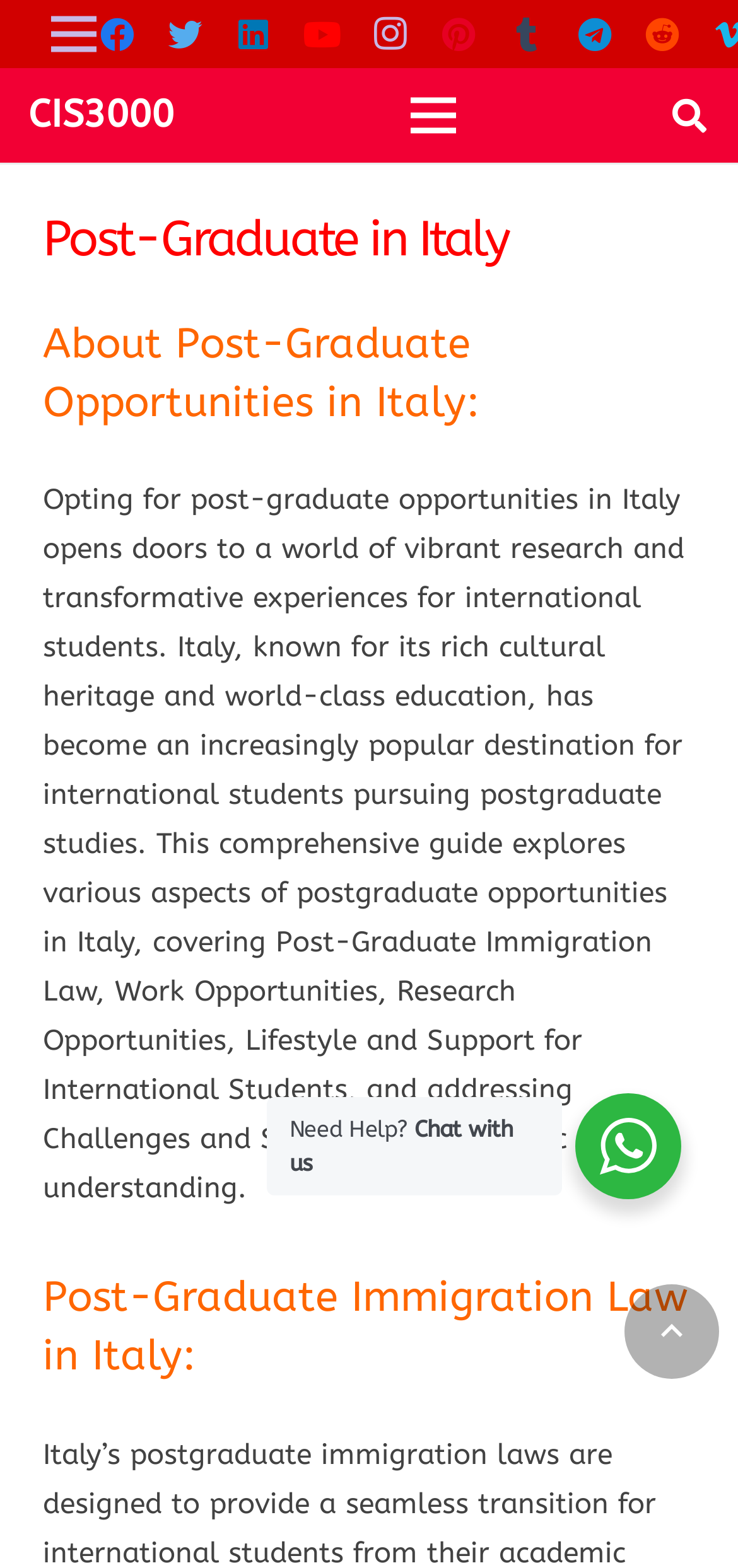Find the bounding box coordinates of the area to click in order to follow the instruction: "Click on CIS3000".

[0.038, 0.059, 0.236, 0.087]